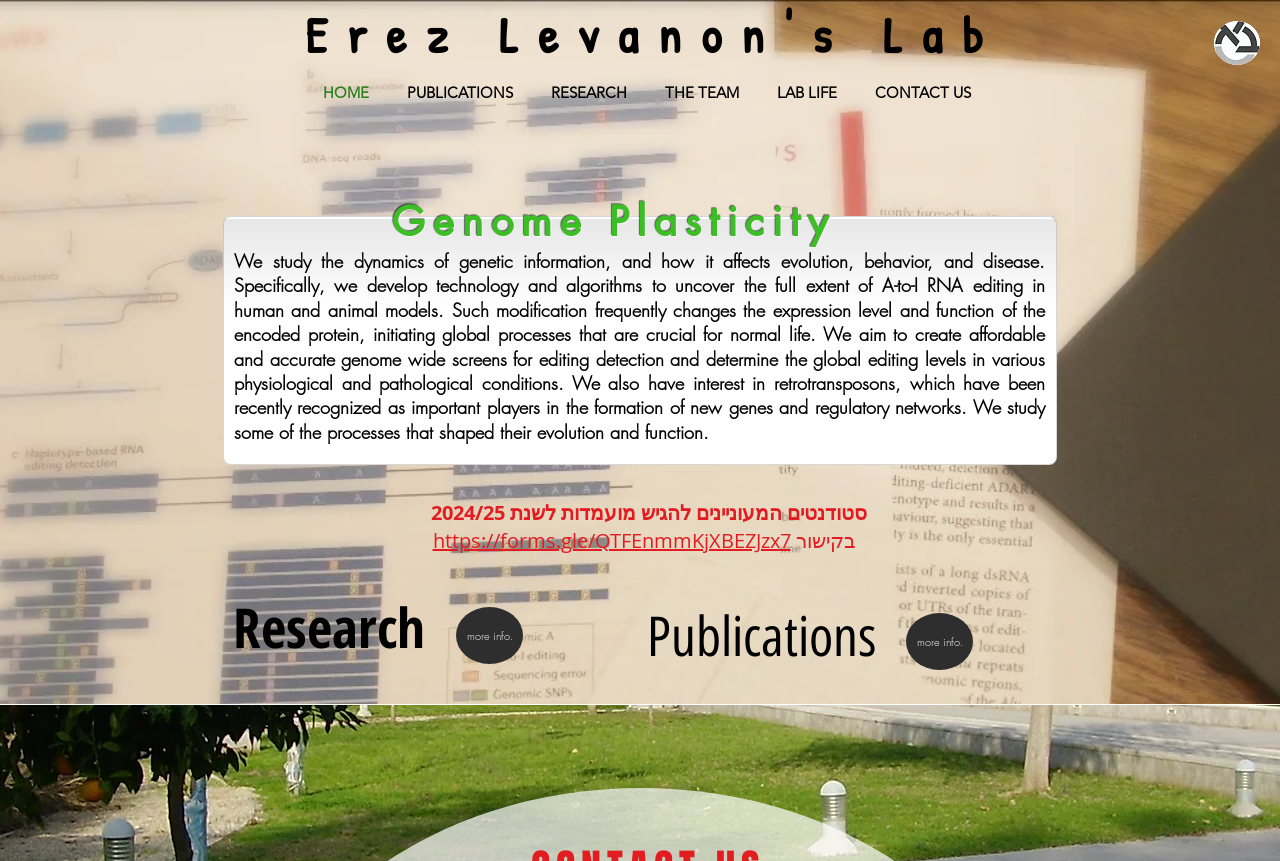Identify the bounding box for the given UI element using the description provided. Coordinates should be in the format (top-left x, top-left y, bottom-right x, bottom-right y) and must be between 0 and 1. Here is the description: CONTACT US

[0.669, 0.086, 0.773, 0.129]